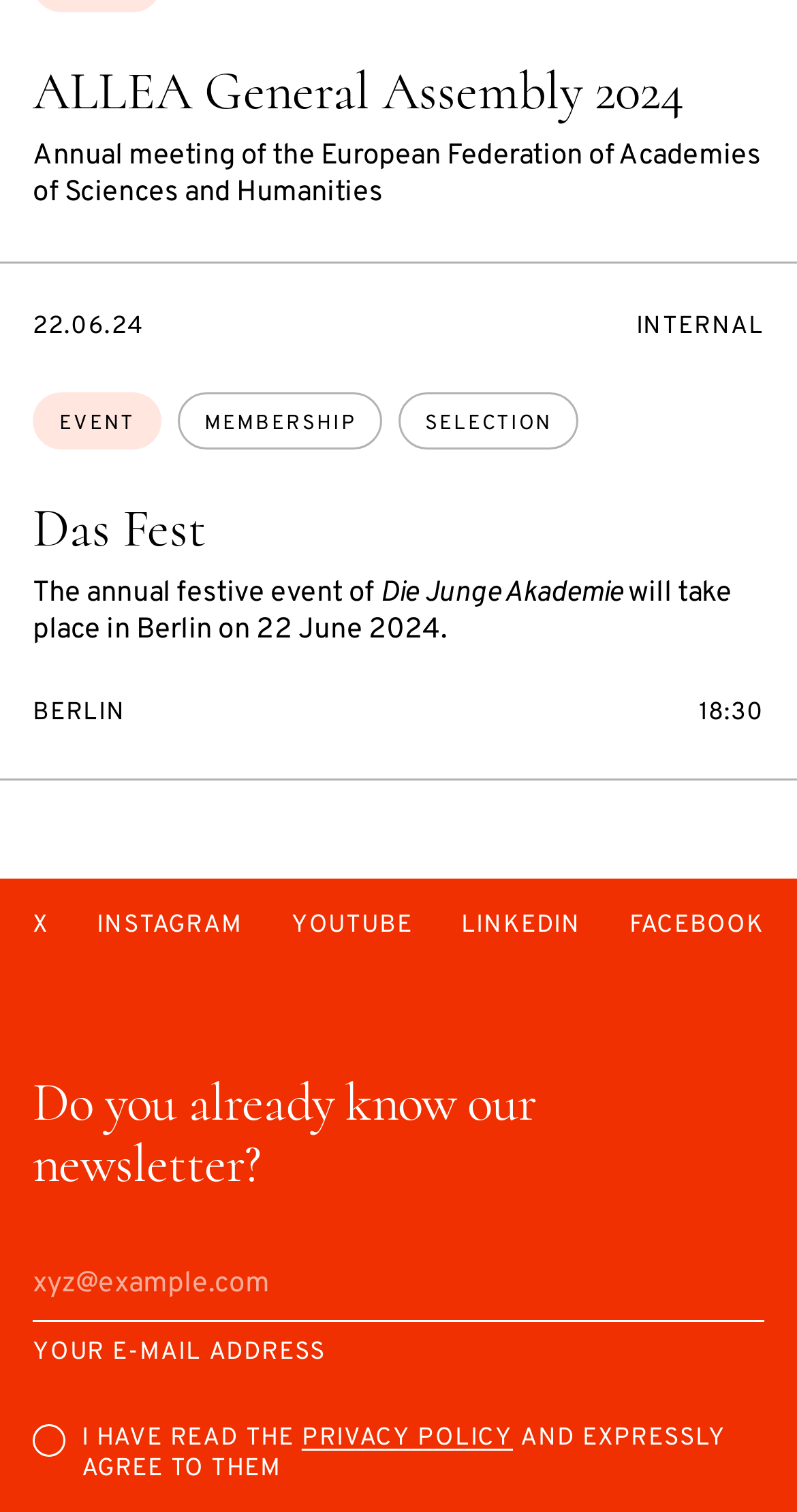Please determine the bounding box coordinates of the area that needs to be clicked to complete this task: 'Enter your email address'. The coordinates must be four float numbers between 0 and 1, formatted as [left, top, right, bottom].

[0.041, 0.838, 0.959, 0.874]